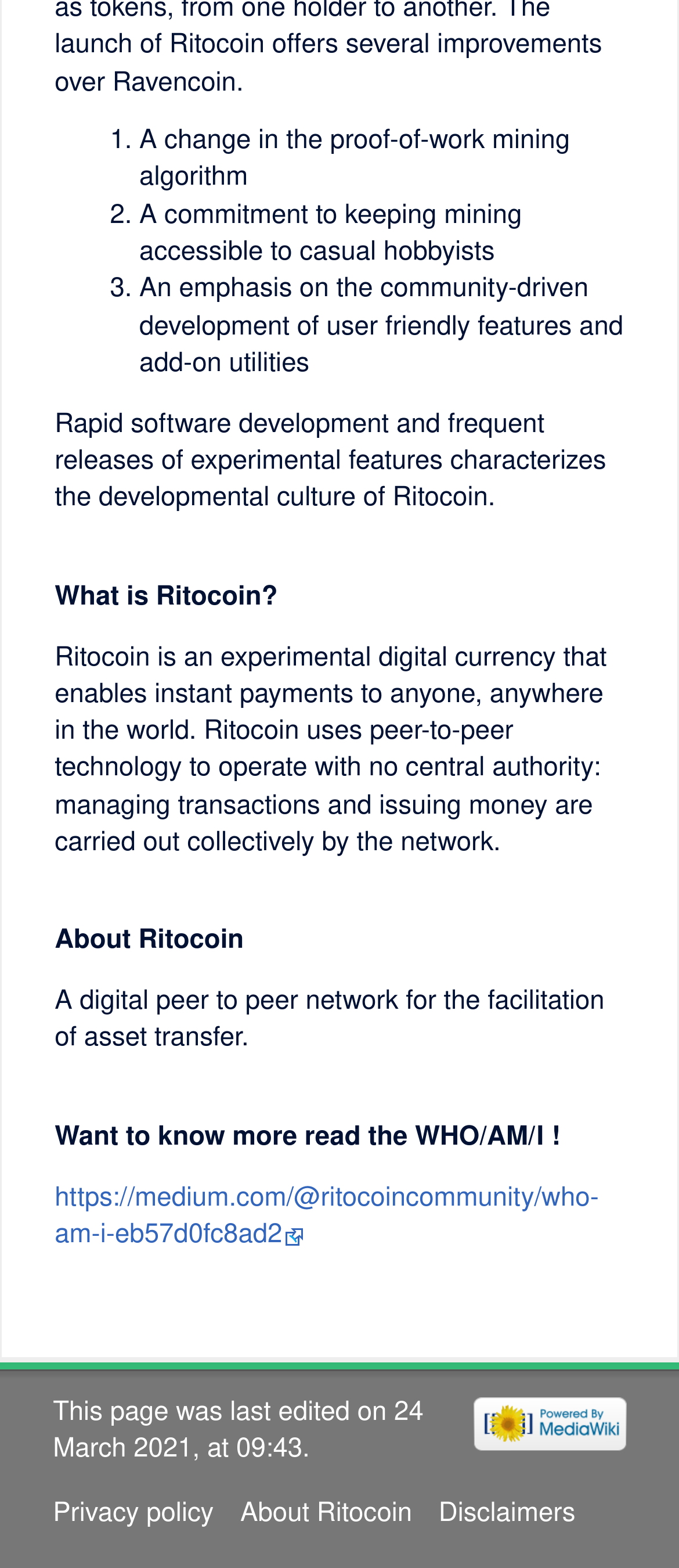Could you please study the image and provide a detailed answer to the question:
What is the URL of the 'WHO/AM/I' article?

I found the answer by reading the link text 'Want to know more read the WHO/AM/I!' and its corresponding URL, which is located in the middle of the webpage, indicating that it is a link to an article.